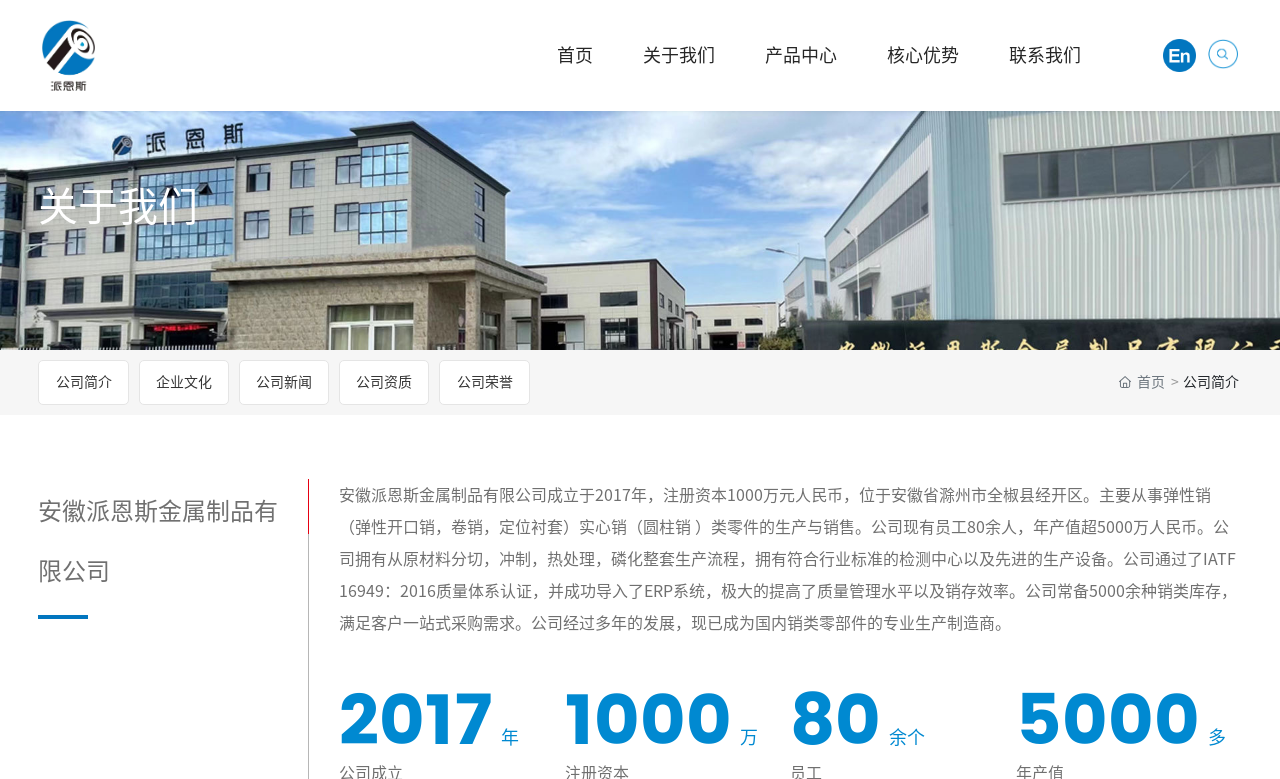Please identify the bounding box coordinates of the clickable region that I should interact with to perform the following instruction: "Learn about the company culture". The coordinates should be expressed as four float numbers between 0 and 1, i.e., [left, top, right, bottom].

[0.122, 0.481, 0.165, 0.499]